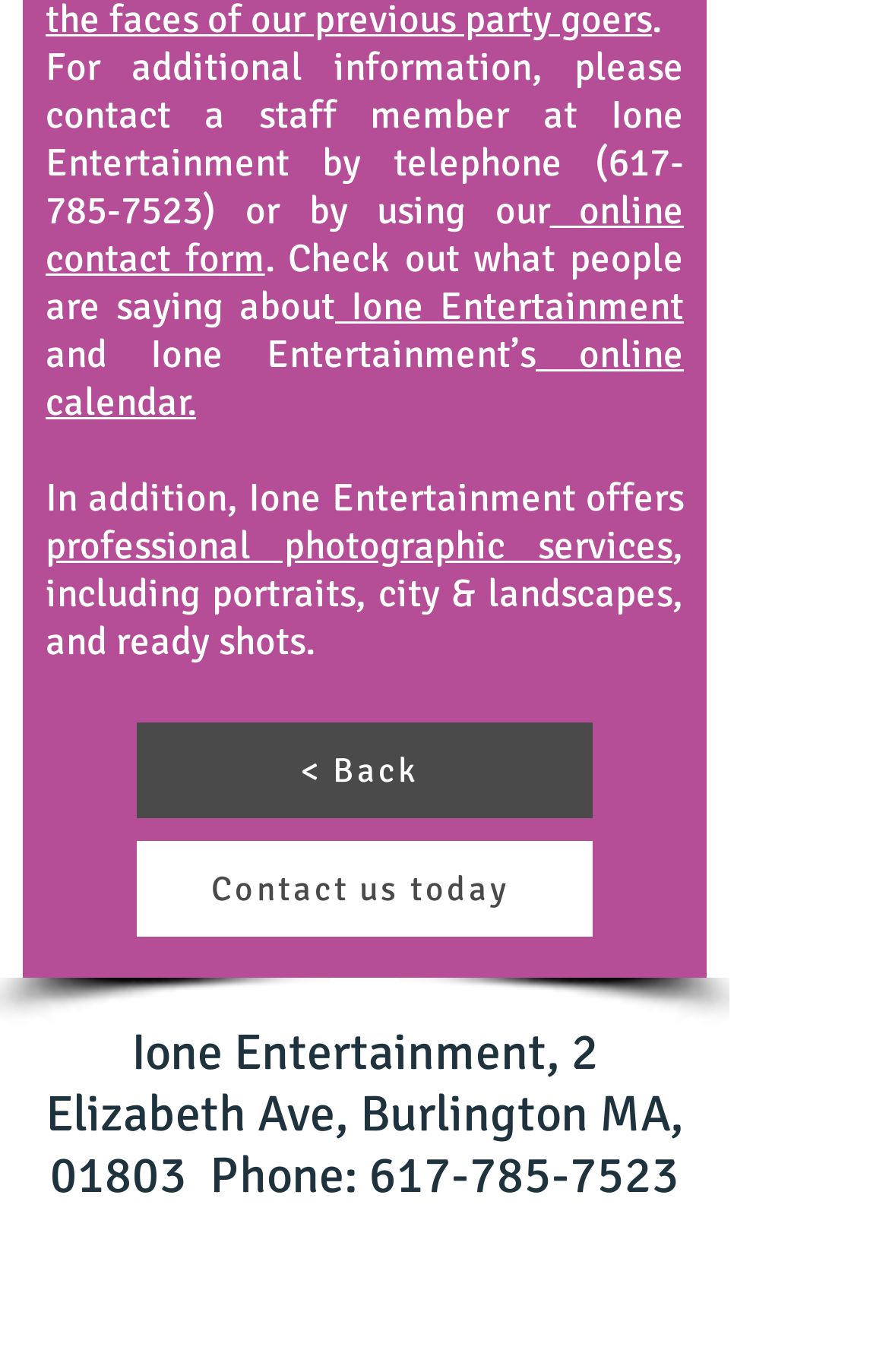What social media platforms does Ione Entertainment have?
Please look at the screenshot and answer using one word or phrase.

Instagram, Yelp, Twitter